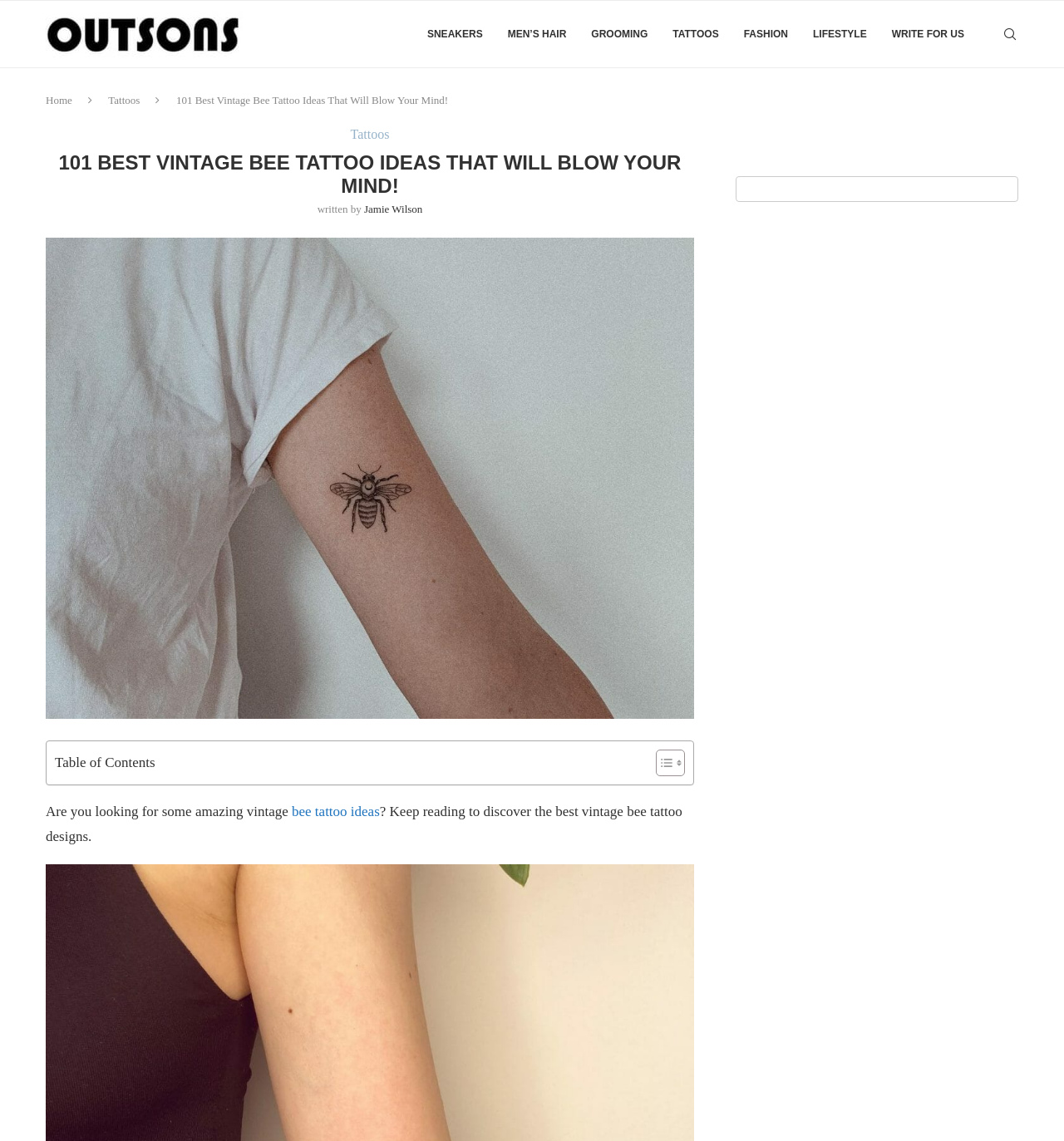Find the bounding box coordinates of the clickable area that will achieve the following instruction: "view the table of contents".

[0.052, 0.661, 0.146, 0.675]